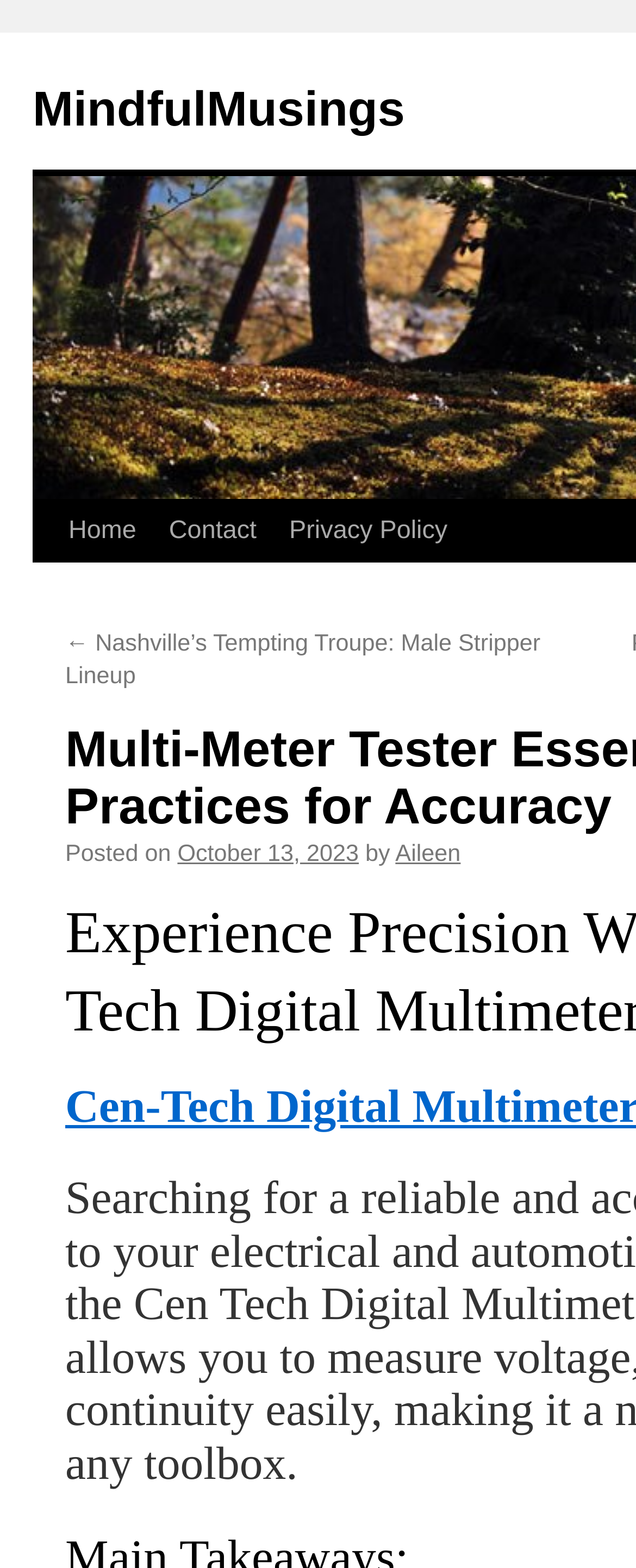Use the information in the screenshot to answer the question comprehensively: How many links are in the top navigation bar?

I counted the links in the top navigation bar, which are 'Home', 'Contact', 'Privacy Policy', and 'MindfulMusings'. There are 4 links in total.